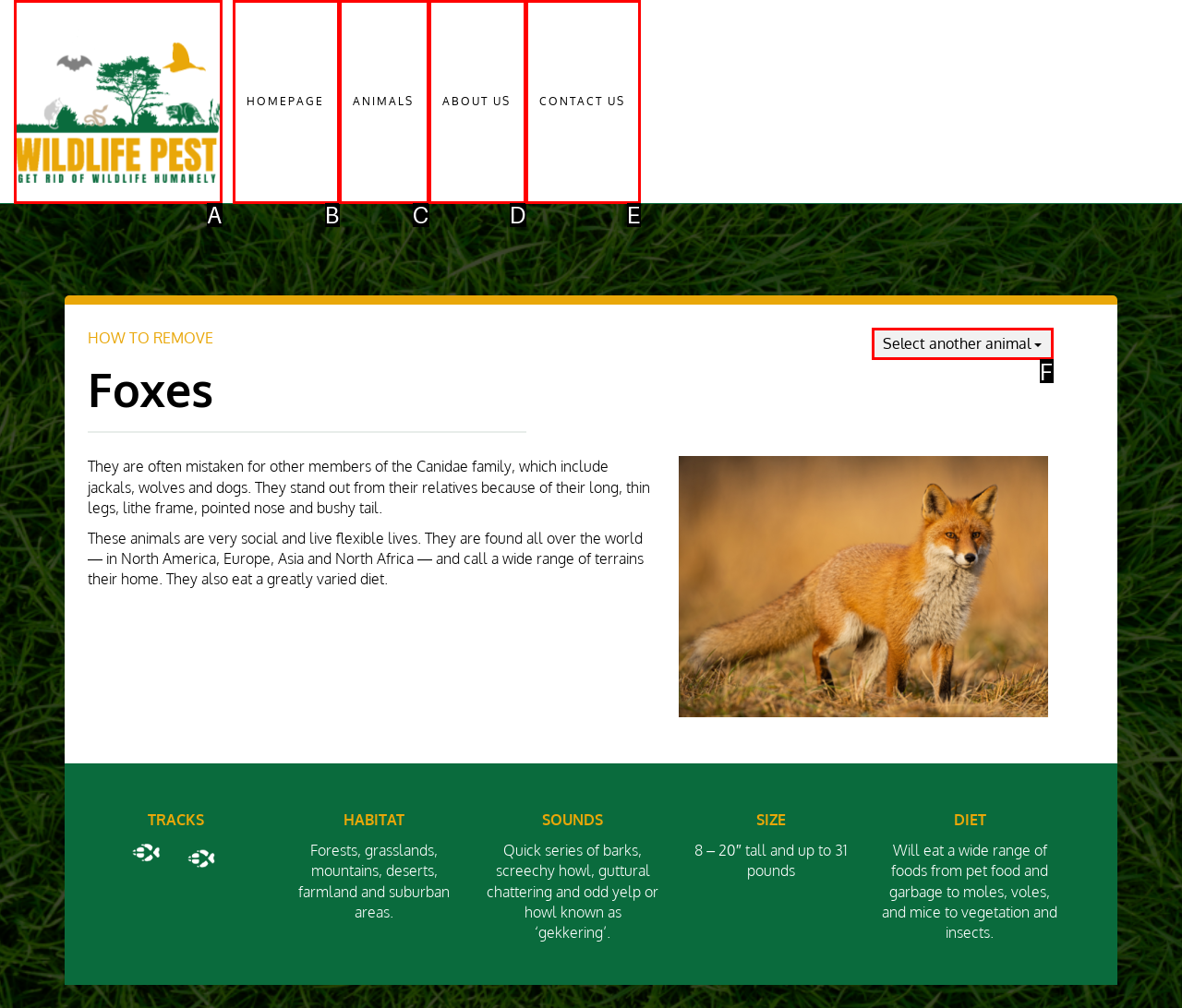Select the letter of the UI element that best matches: alt="Wildlife Pest Control"
Answer with the letter of the correct option directly.

A